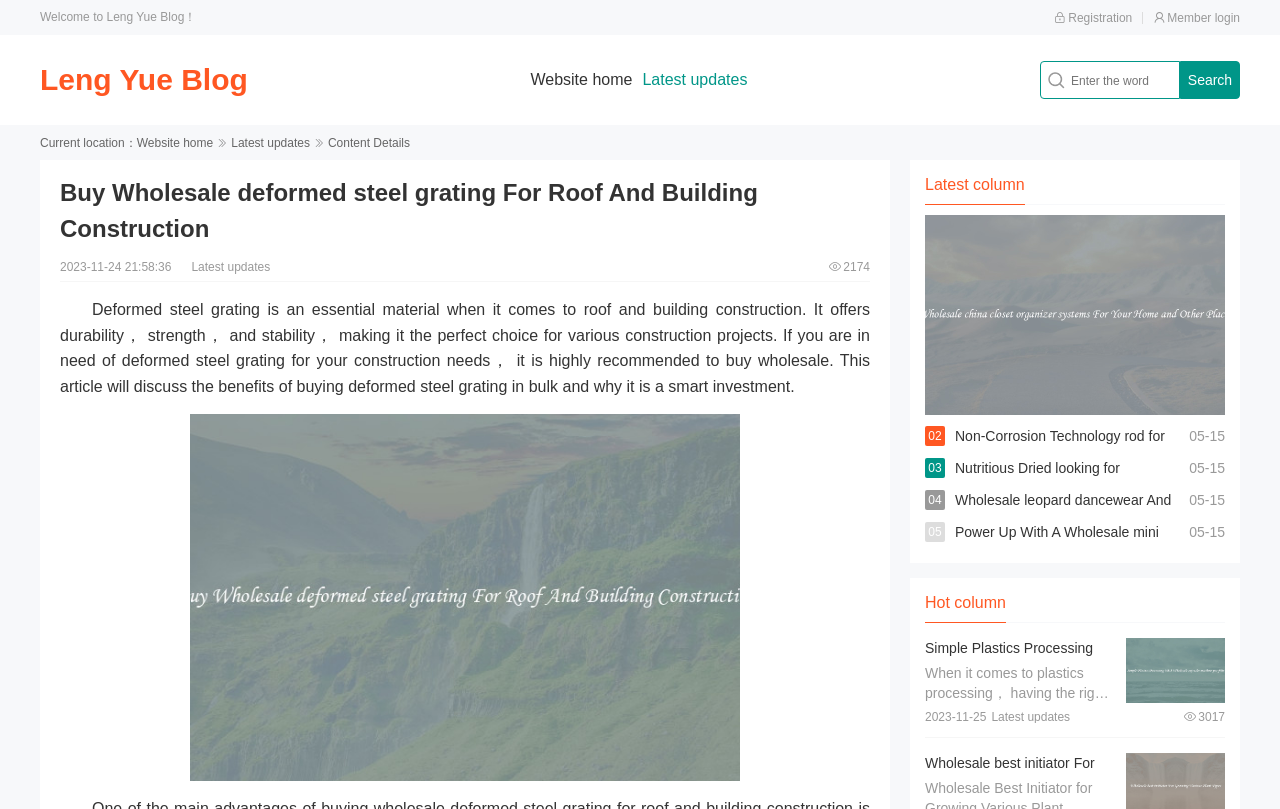Identify the bounding box of the UI element that matches this description: "Search".

[0.922, 0.075, 0.969, 0.122]